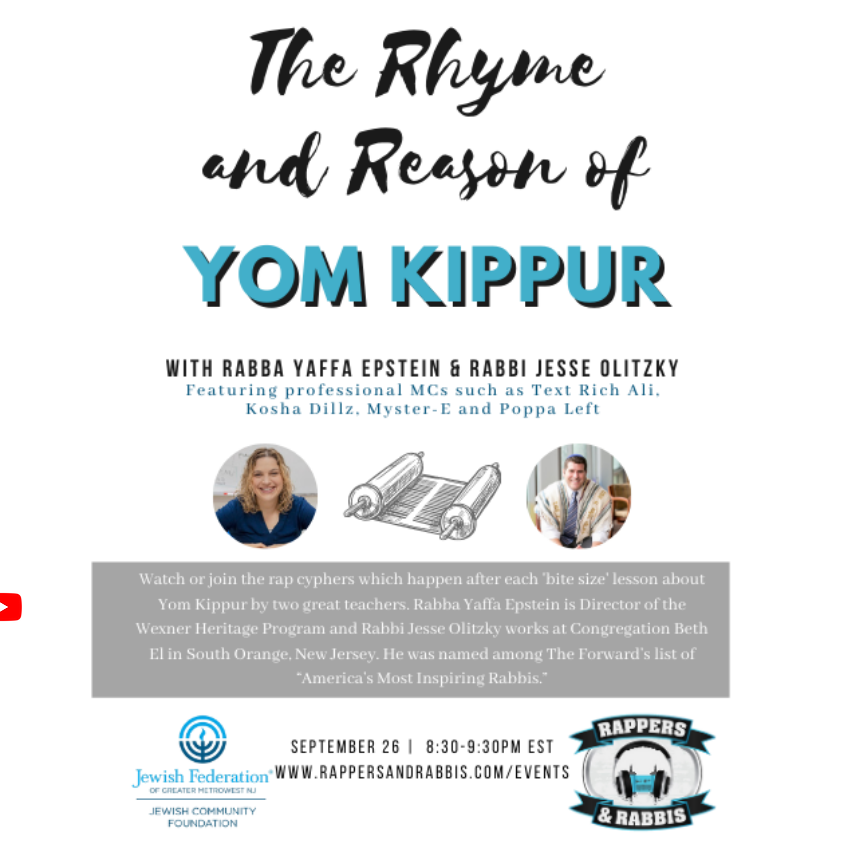What is the purpose of the rap cyphers?
Please analyze the image and answer the question with as much detail as possible.

The caption states that the rap cyphers will creatively explore the meaning of Yom Kippur, indicating that the purpose of the rap cyphers is to delve into the significance and meaning of the holiday.